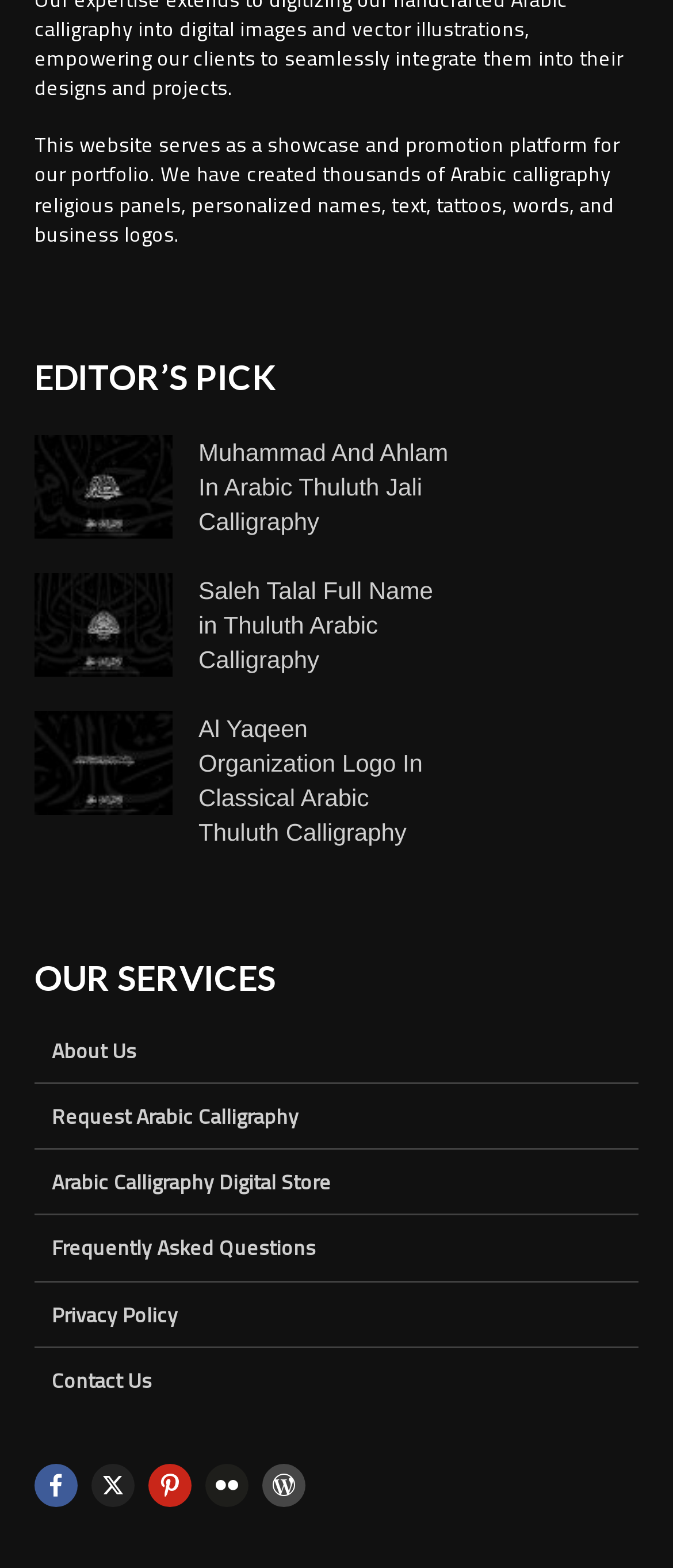Please find the bounding box for the following UI element description. Provide the coordinates in (top-left x, top-left y, bottom-right x, bottom-right y) format, with values between 0 and 1: International Rock Climbing School

None